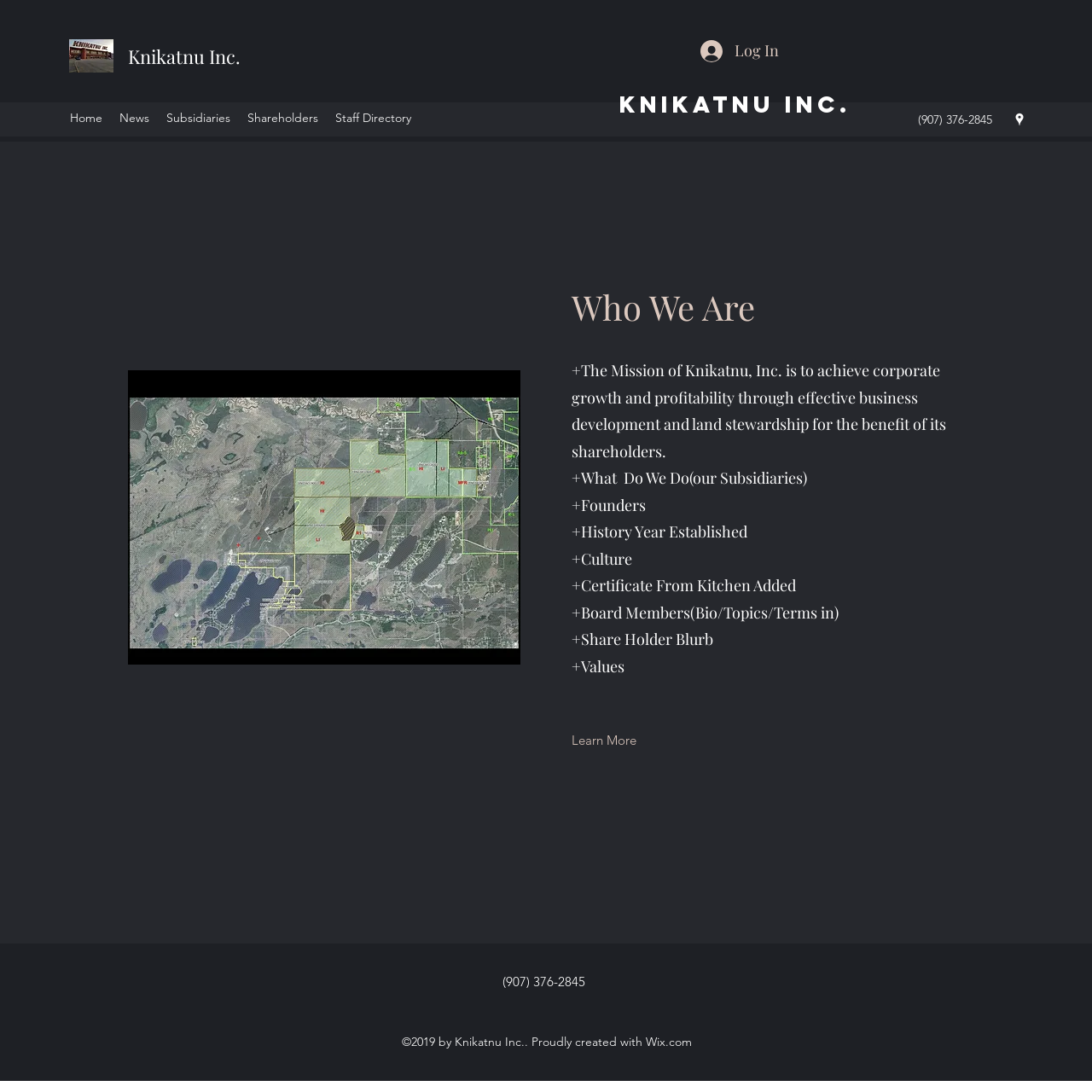What is the mission of Knikatnu Inc.?
From the screenshot, supply a one-word or short-phrase answer.

Achieve corporate growth and profitability